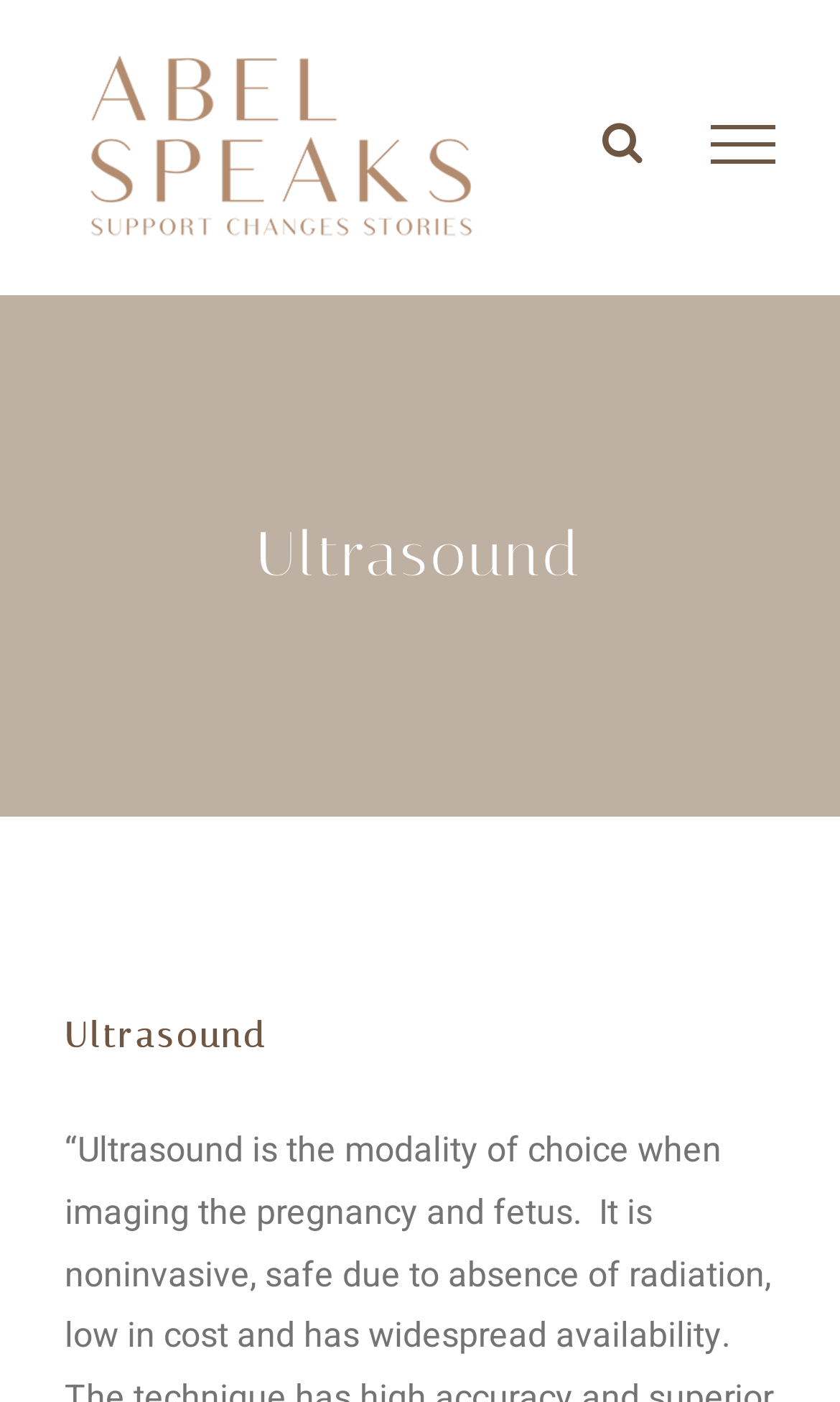How many headings are there on the page?
Using the image as a reference, answer the question with a short word or phrase.

2